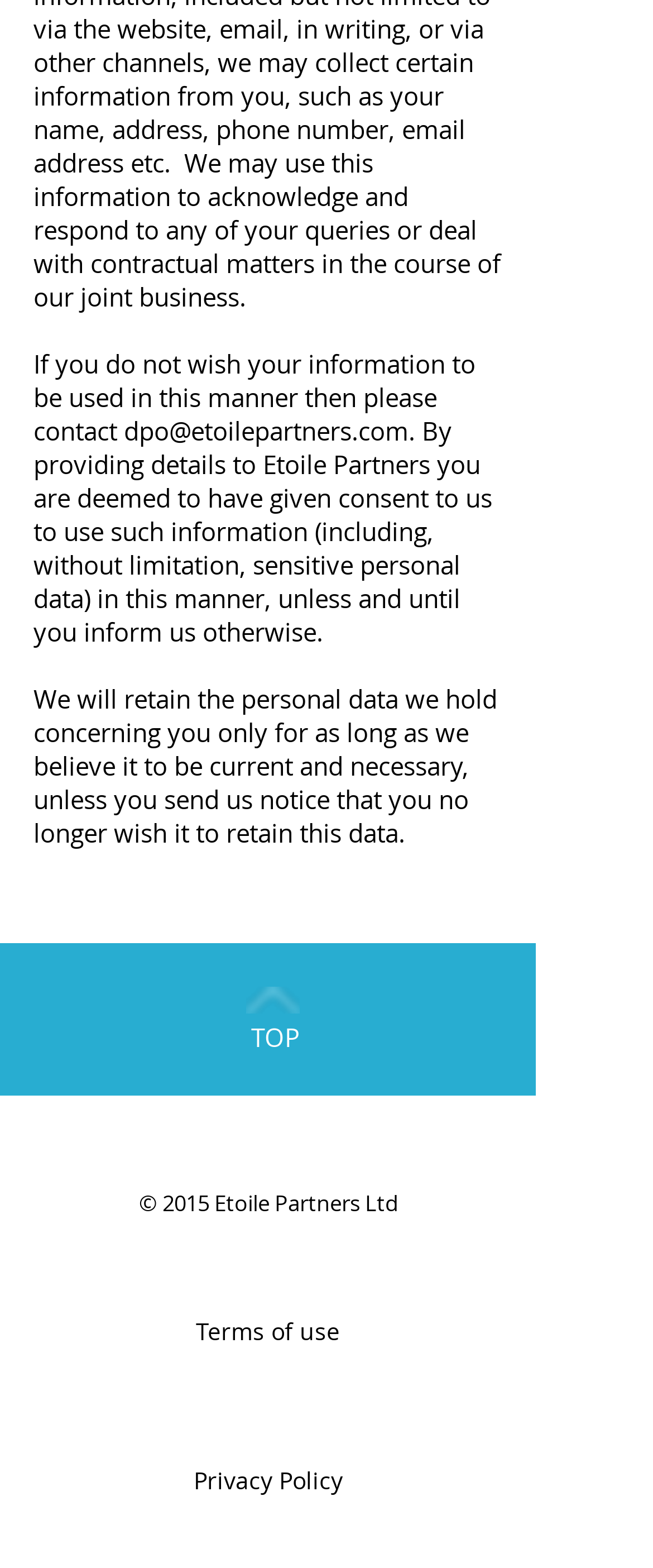Determine the bounding box for the UI element described here: "TOP".

[0.385, 0.651, 0.459, 0.672]